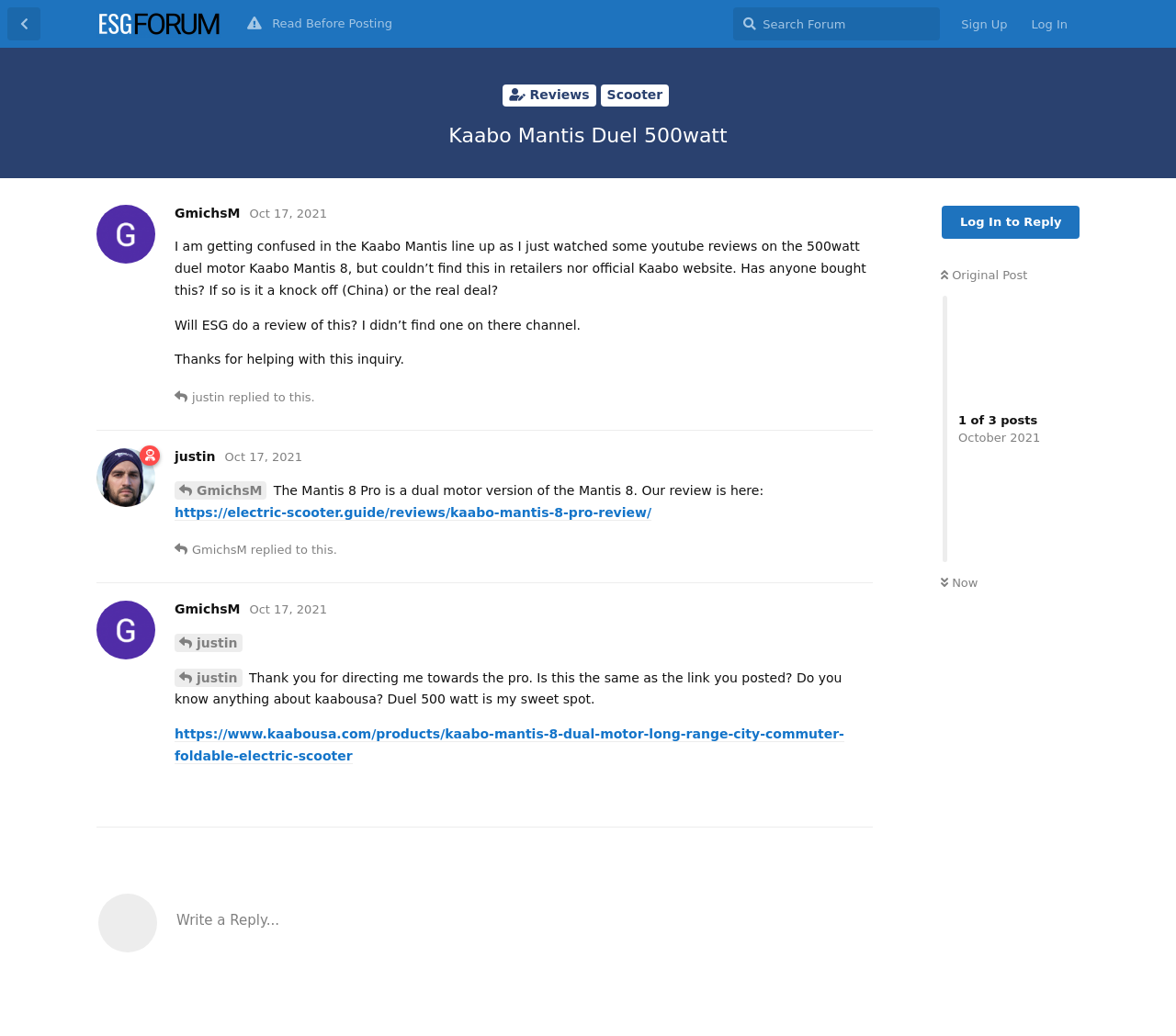What is the name of the electric scooter forum?
Examine the image closely and answer the question with as much detail as possible.

I found the answer by looking at the top of the webpage, where it says 'ESG - Electric Scooter Forums' in a heading element.